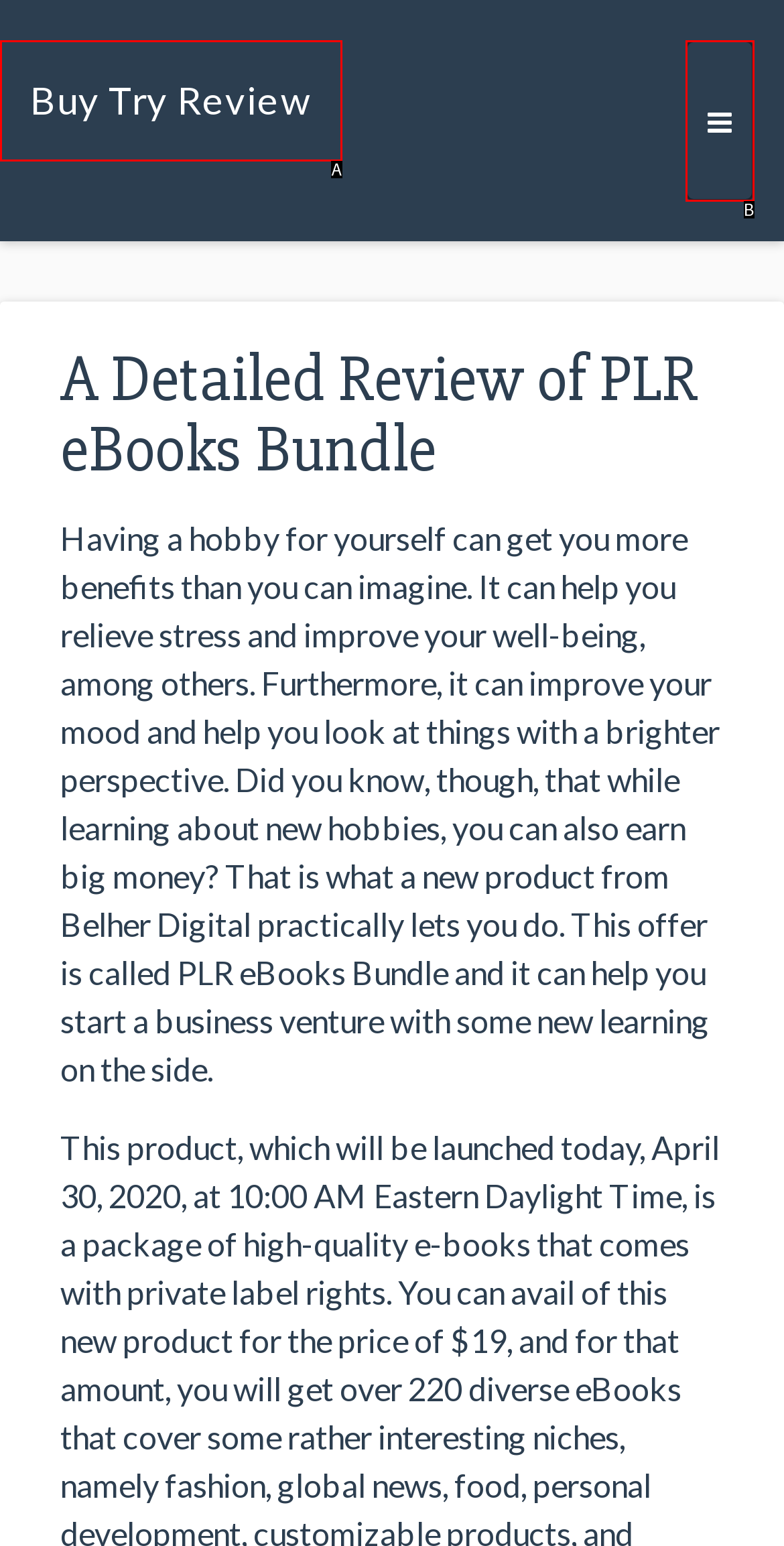Select the option that matches the description: Buy Try Review. Answer with the letter of the correct option directly.

A